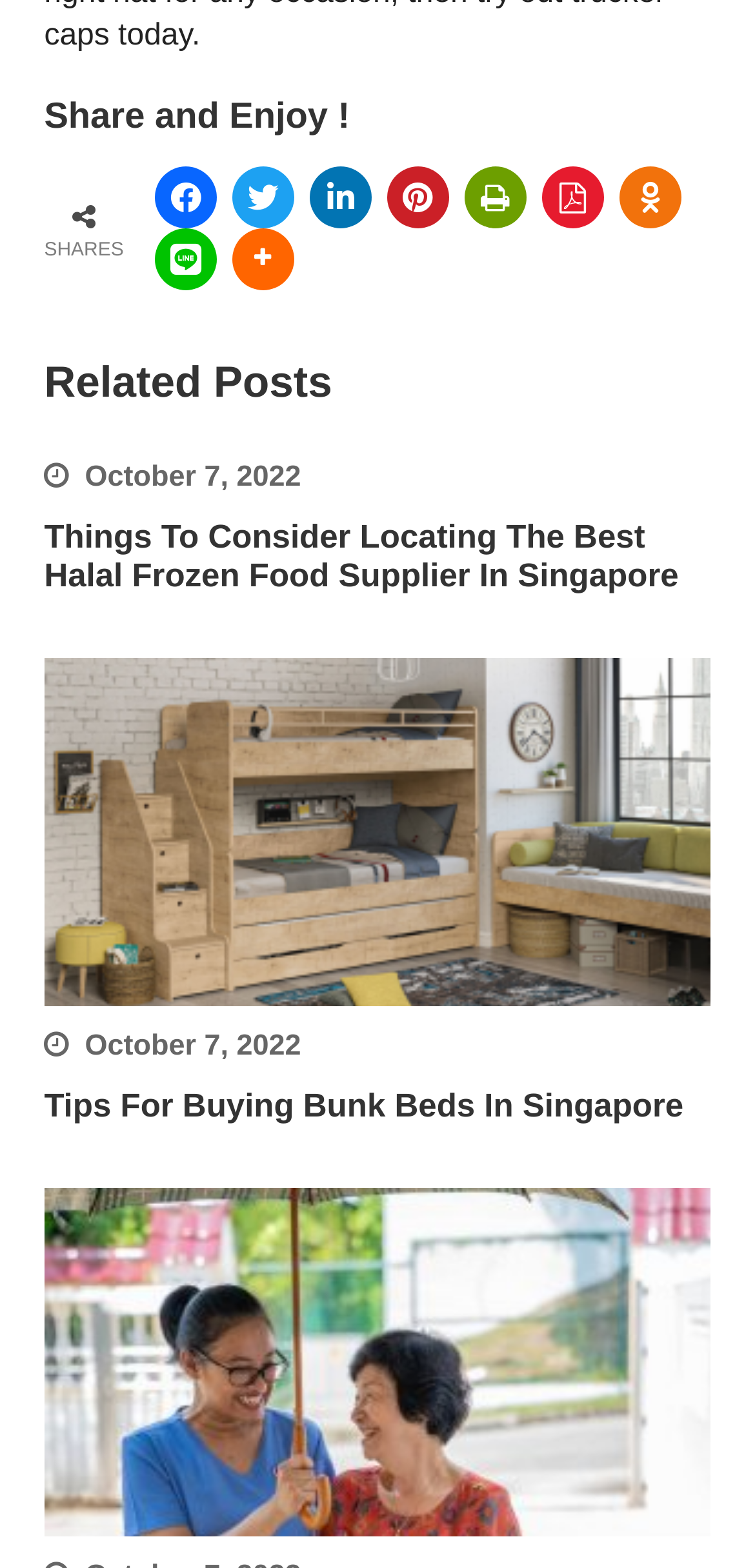Give a concise answer using one word or a phrase to the following question:
What is the topic of the first related post?

Halal Frozen Food Supplier